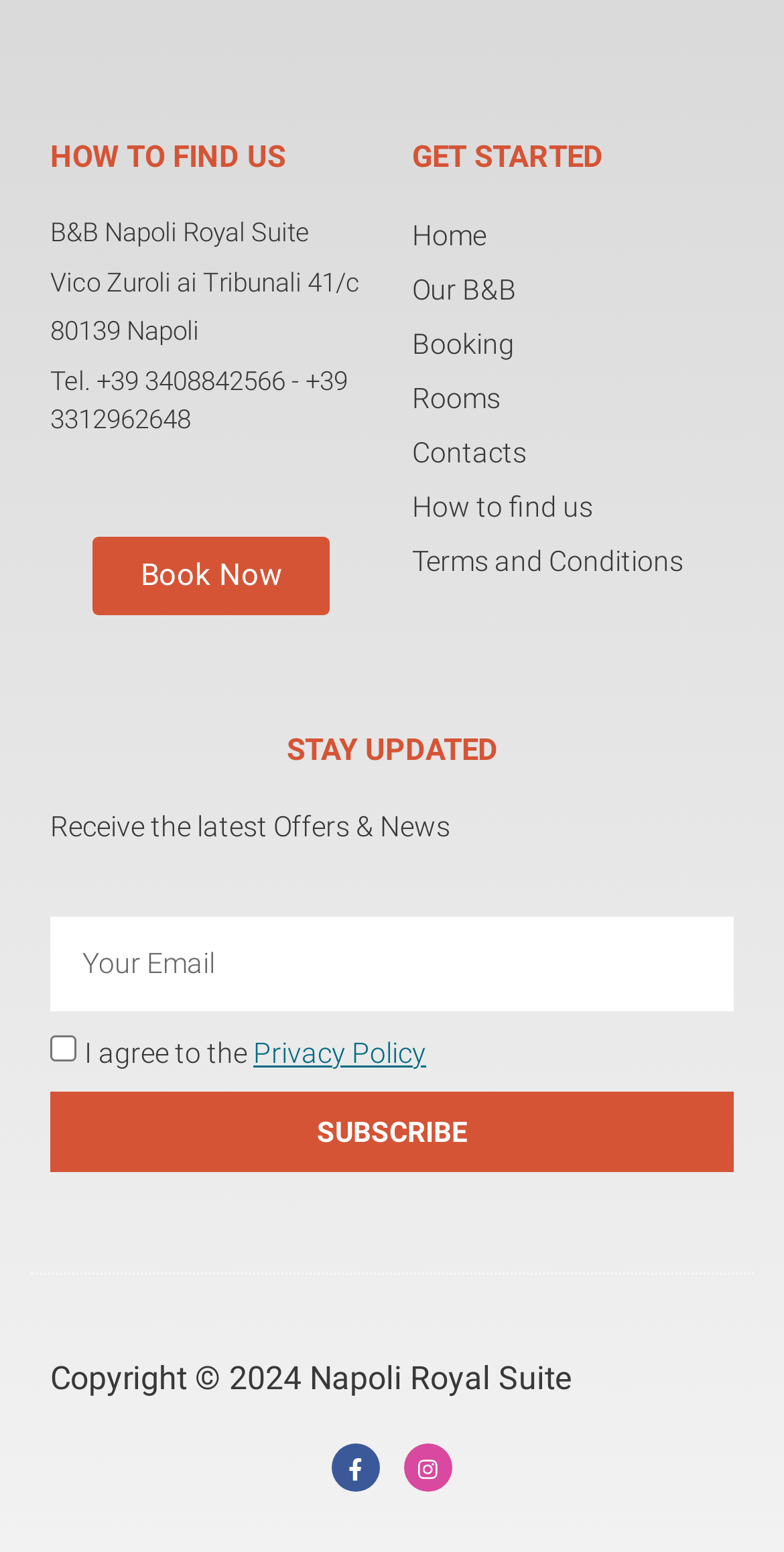Please determine the bounding box coordinates of the area that needs to be clicked to complete this task: 'Enter email address'. The coordinates must be four float numbers between 0 and 1, formatted as [left, top, right, bottom].

[0.064, 0.591, 0.936, 0.652]